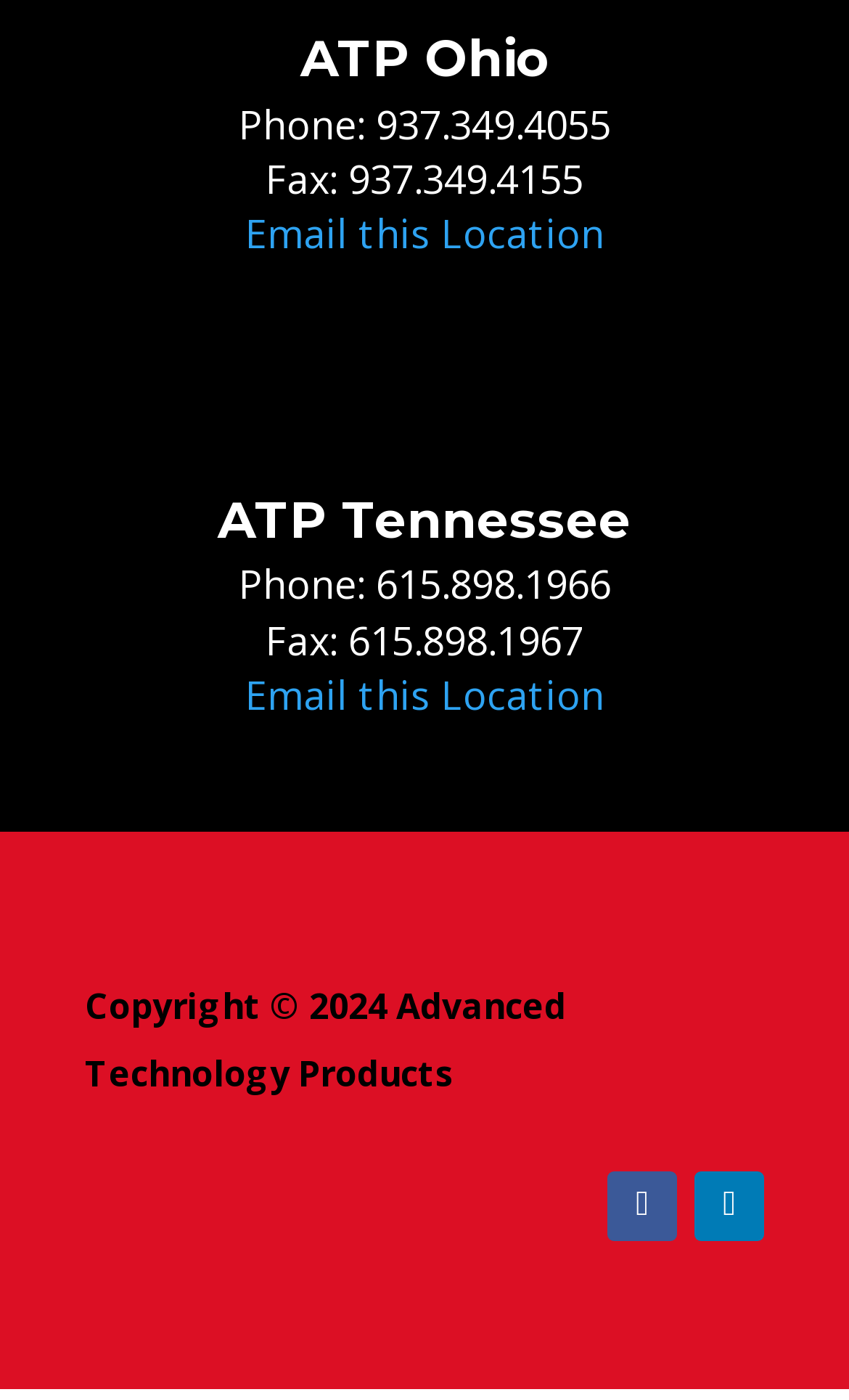How many social media links are at the bottom of the webpage?
Based on the screenshot, respond with a single word or phrase.

2